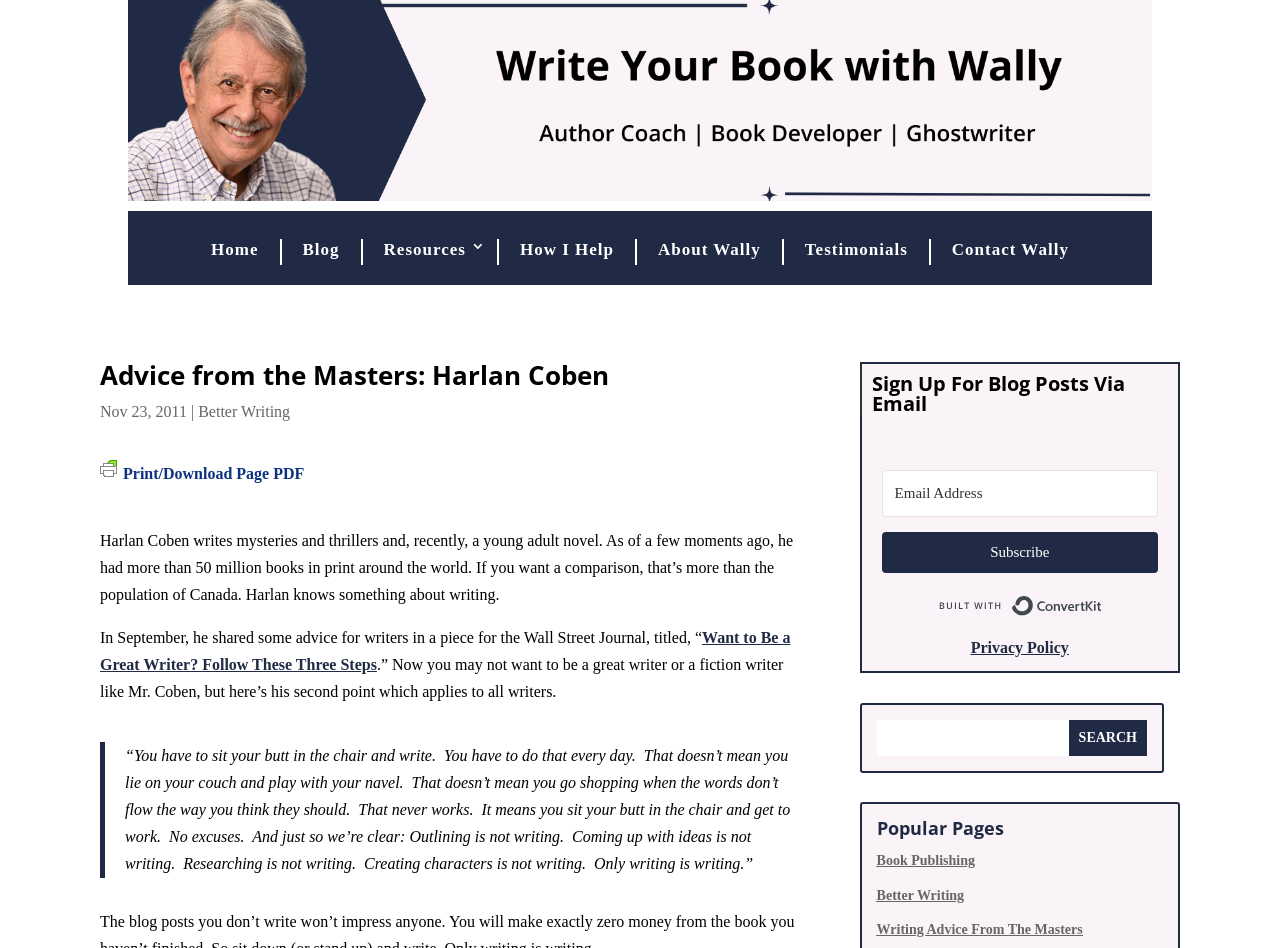Extract the primary heading text from the webpage.

Advice from the Masters: Harlan Coben